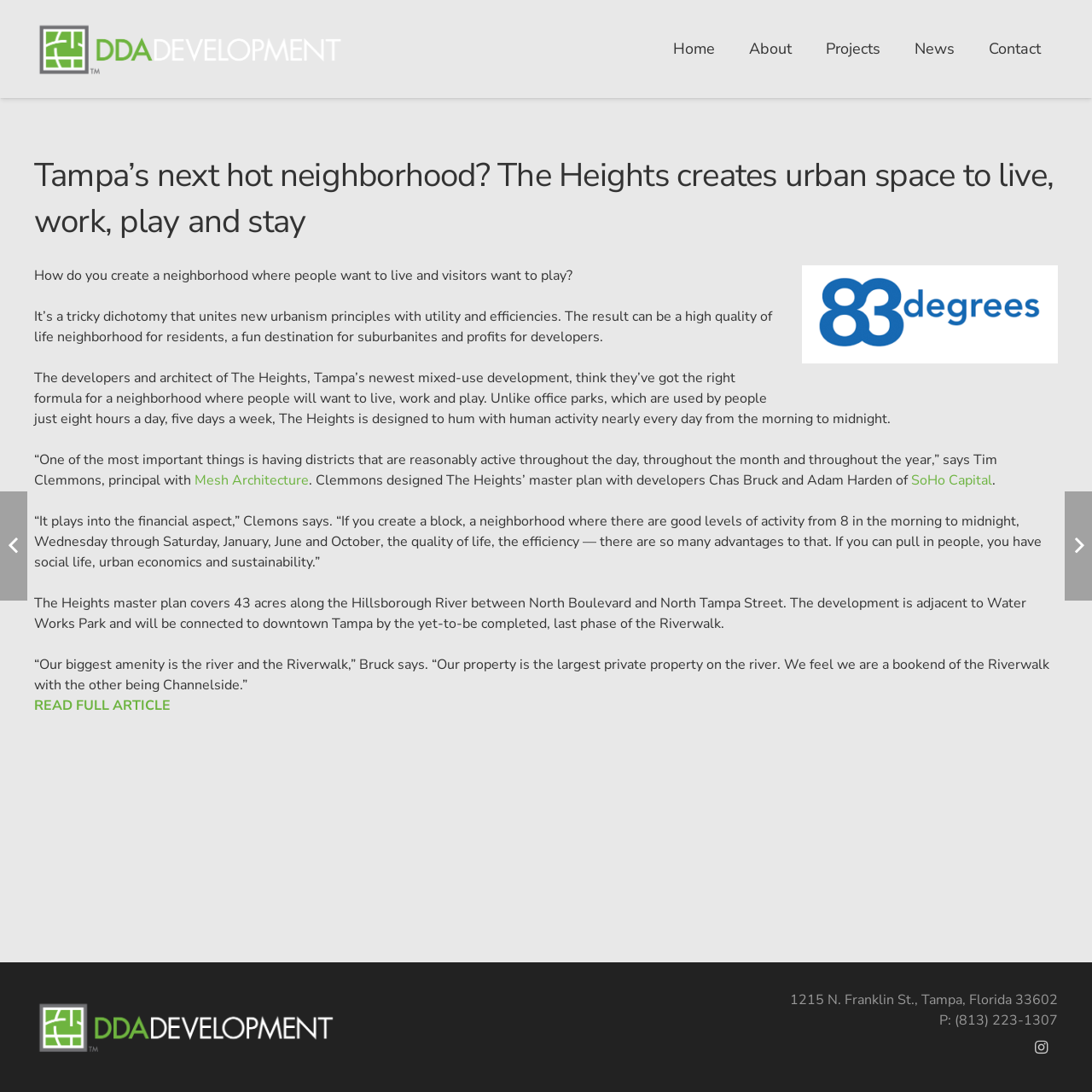Please identify the bounding box coordinates for the region that you need to click to follow this instruction: "Click the 'CONTACT US' link".

None